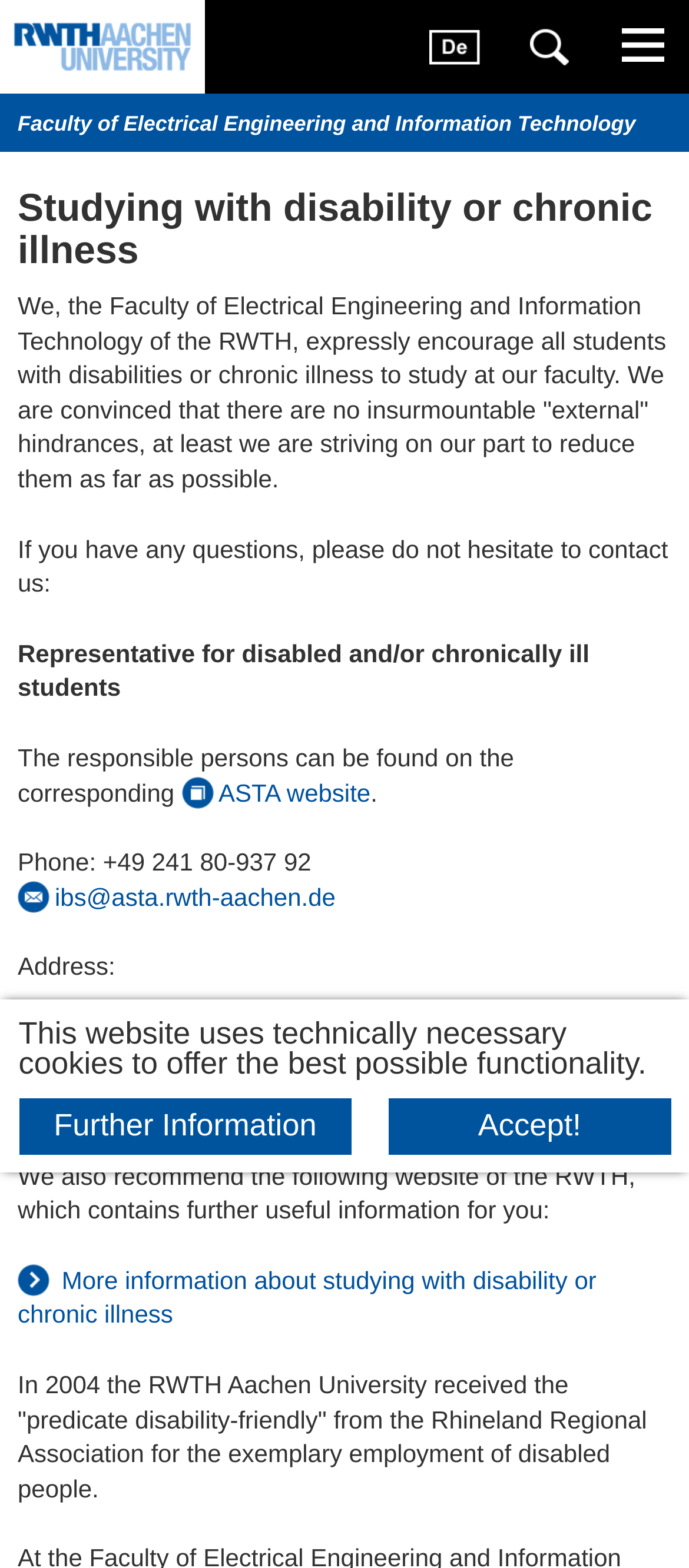Who can students with disabilities contact for questions?
Refer to the image and give a detailed response to the question.

The webpage provides contact information for the 'Representative for disabled and/or chronically ill students', which implies that students with disabilities can reach out to this person for any questions or concerns they may have.